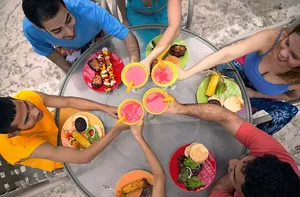Offer a meticulous description of the image.

In a vibrant outdoor setting, a group of five friends gathers around a table, celebrating with colorful drinks in hand. They are raising their glasses in a cheerful toast, surrounded by an array of delicious foods, including sushi, fresh fruits, and what appears to be corn on the cob. The lively atmosphere is accentuated by their joyful expressions and casual attire, showcasing the essence of friendship and shared enjoyment. The sunlight casts a warm glow over the scene, enhancing the colorful plates and the delightful feast before them, making it a perfect moment of camaraderie and celebration.